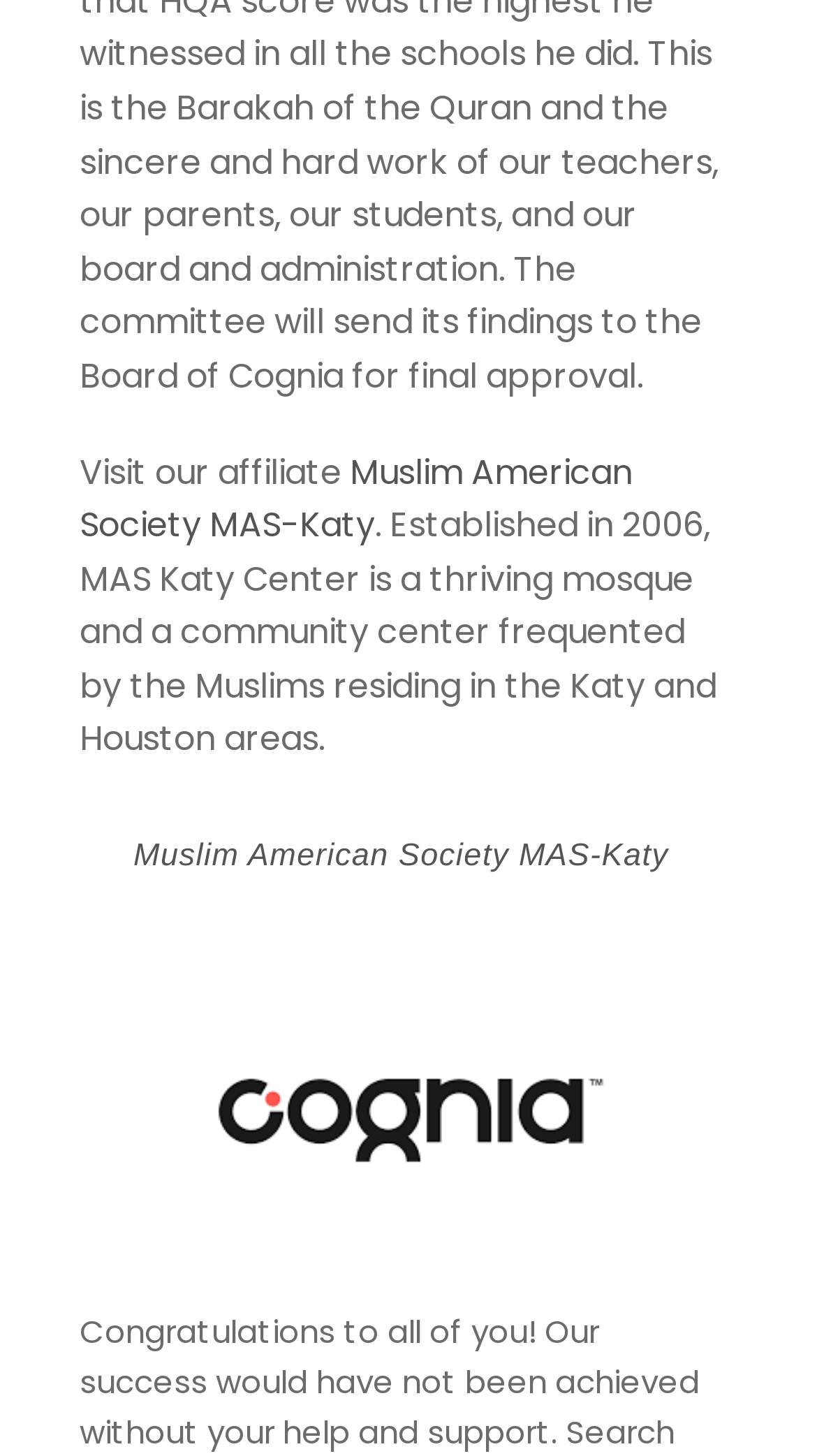Bounding box coordinates are specified in the format (top-left x, top-left y, bottom-right x, bottom-right y). All values are floating point numbers bounded between 0 and 1. Please provide the bounding box coordinate of the region this sentence describes: Muslim American Society MAS-Katy

[0.097, 0.307, 0.774, 0.377]